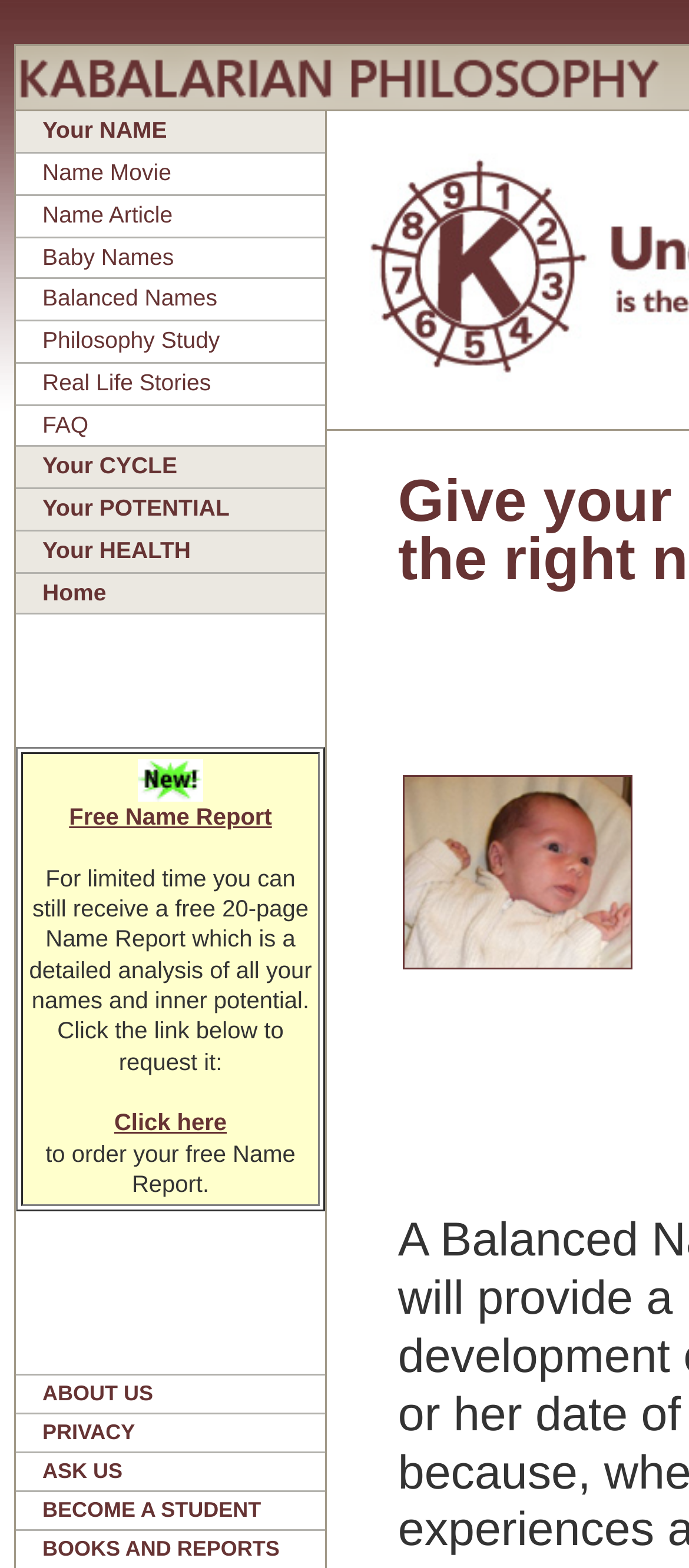Given the element description FAQ, predict the bounding box coordinates for the UI element in the webpage screenshot. The format should be (top-left x, top-left y, bottom-right x, bottom-right y), and the values should be between 0 and 1.

[0.062, 0.262, 0.128, 0.279]